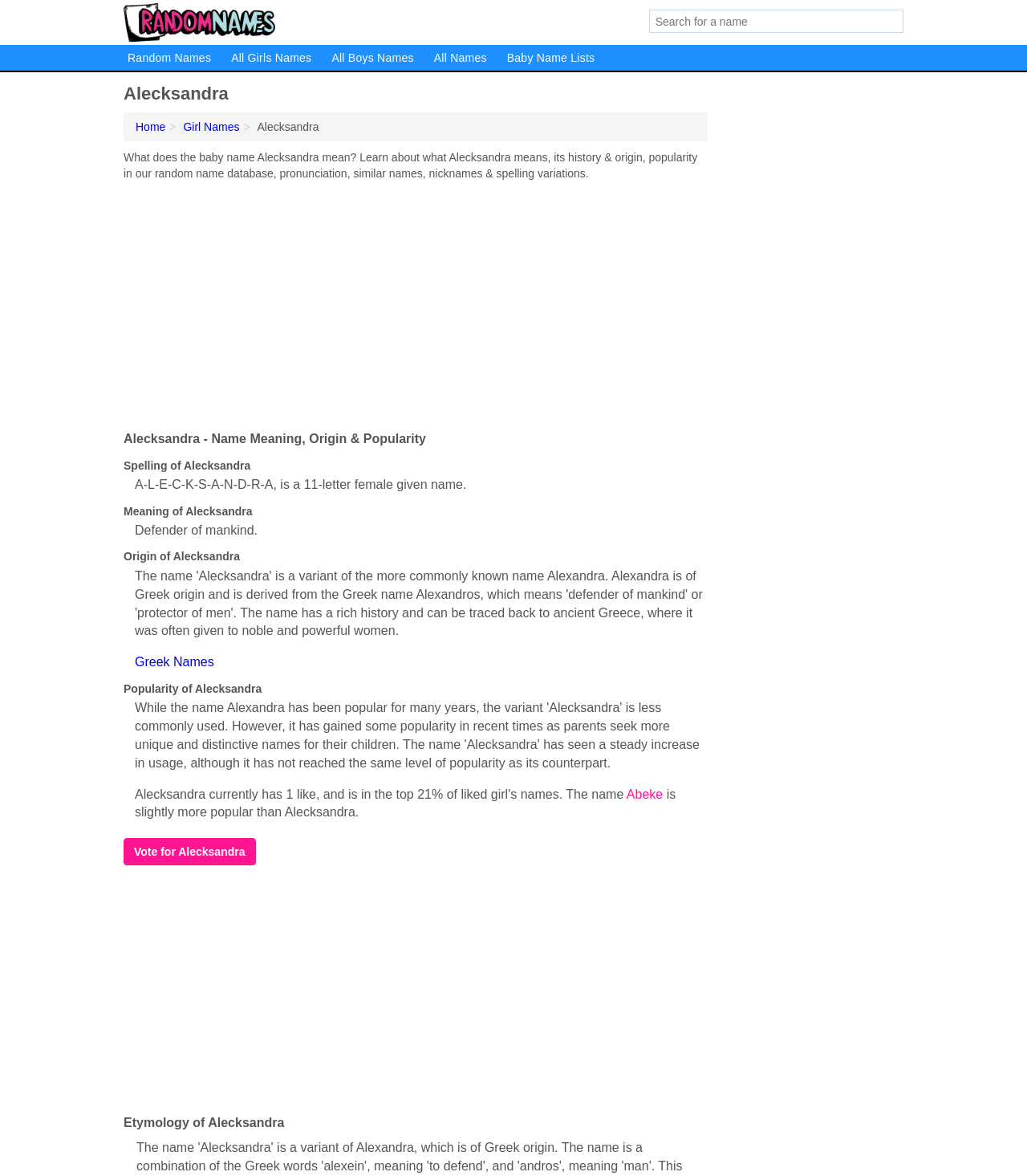Using the element description Random Names, predict the bounding box coordinates for the UI element. Provide the coordinates in (top-left x, top-left y, bottom-right x, bottom-right y) format with values ranging from 0 to 1.

[0.116, 0.038, 0.213, 0.06]